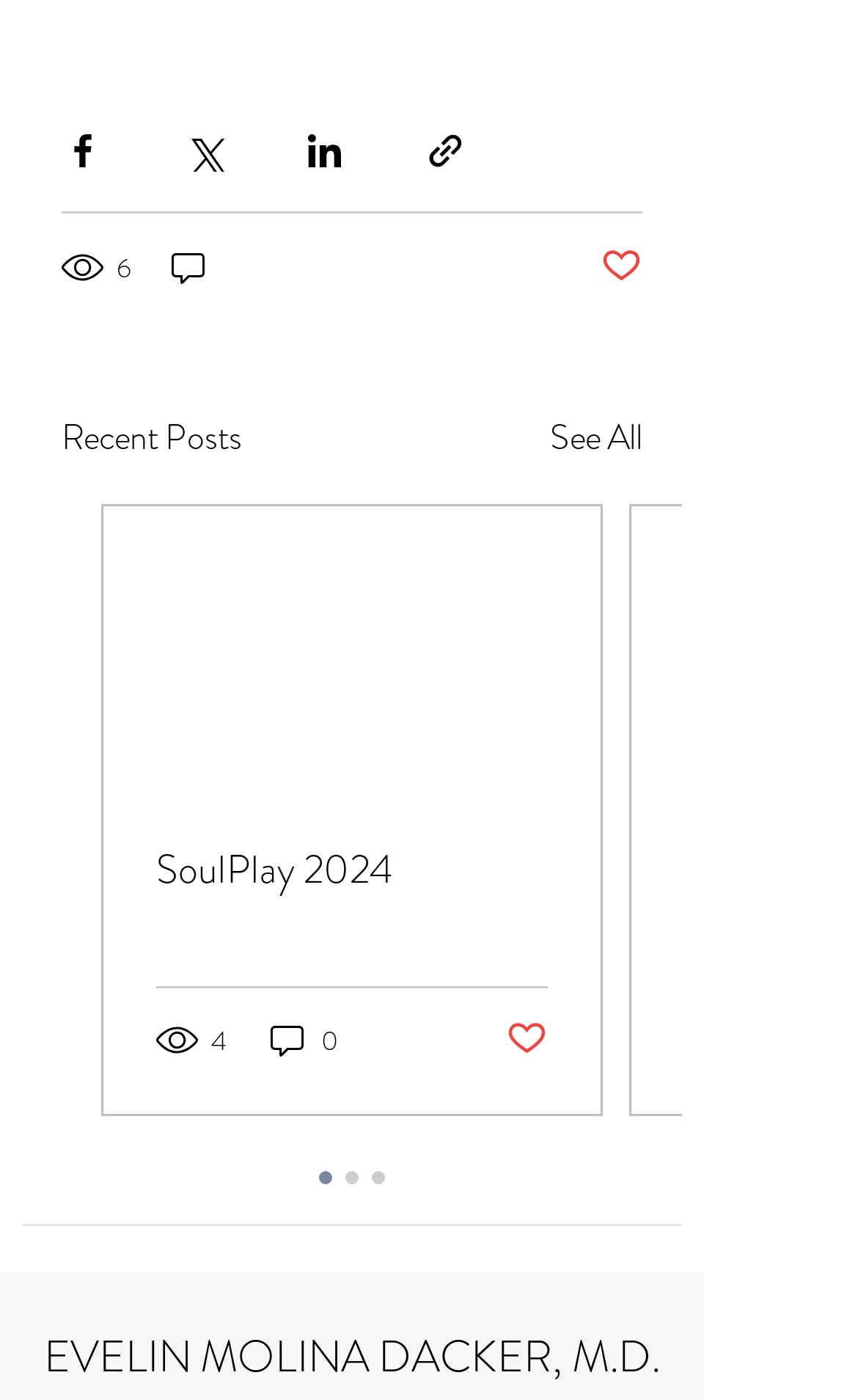Determine the bounding box coordinates for the area that should be clicked to carry out the following instruction: "Like a post".

[0.7, 0.175, 0.749, 0.208]